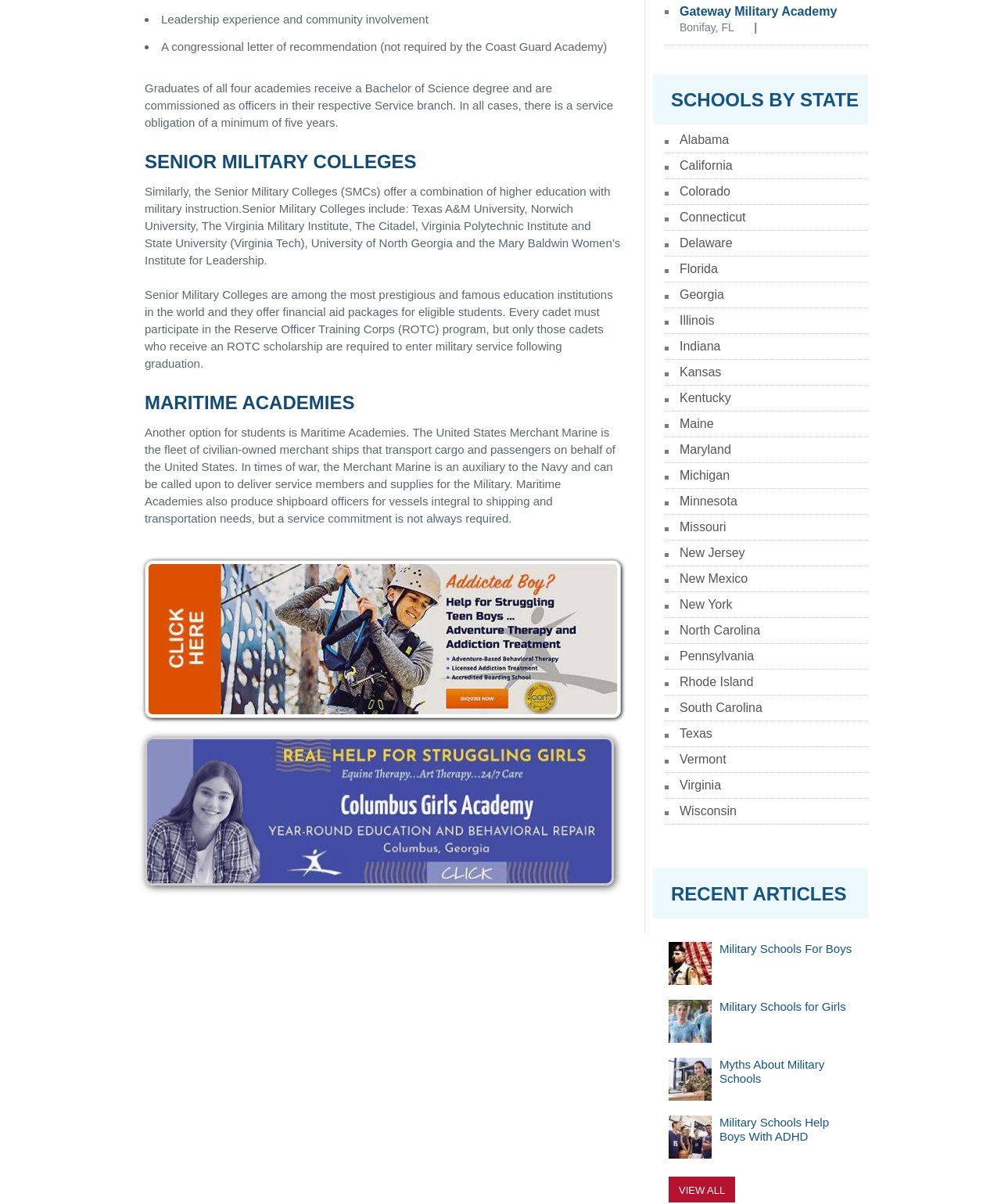Please determine the bounding box coordinates of the clickable area required to carry out the following instruction: "View schools in Florida". The coordinates must be four float numbers between 0 and 1, represented as [left, top, right, bottom].

[0.679, 0.218, 0.717, 0.229]